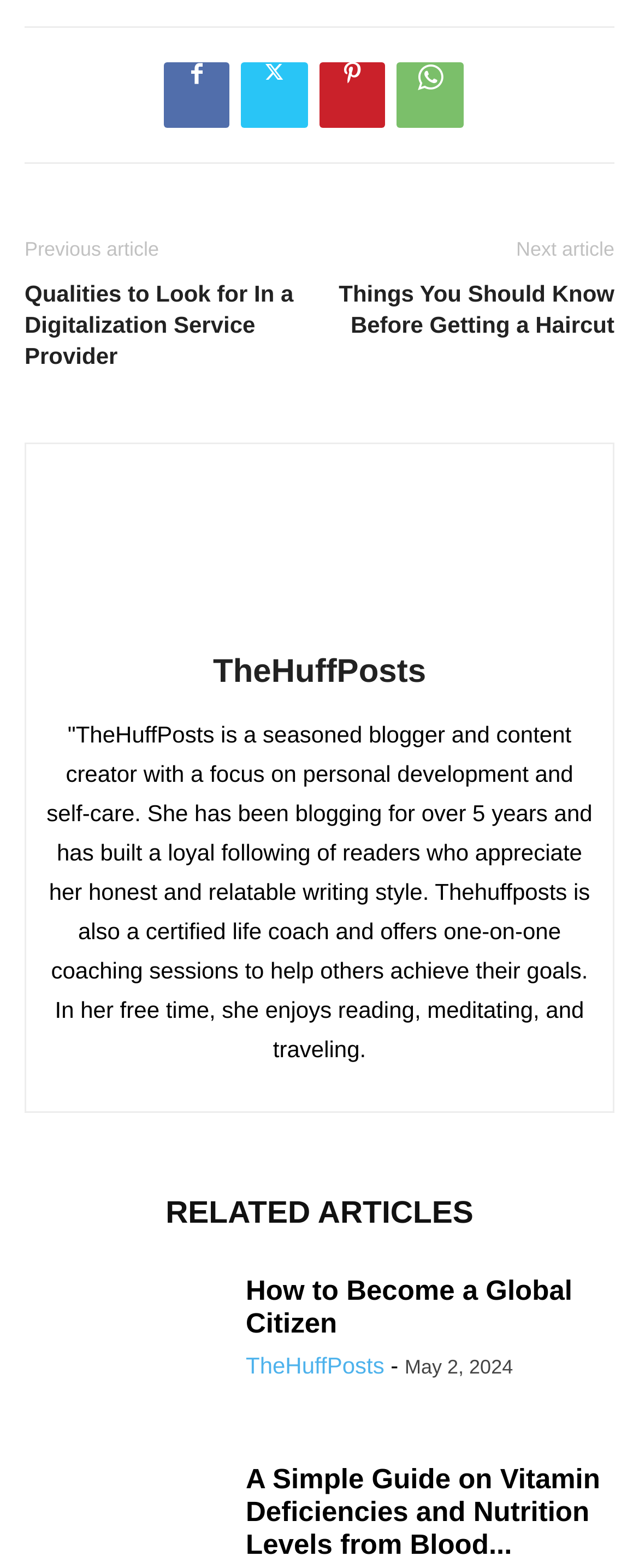Please identify the bounding box coordinates of the element's region that needs to be clicked to fulfill the following instruction: "View next article". The bounding box coordinates should consist of four float numbers between 0 and 1, i.e., [left, top, right, bottom].

[0.808, 0.151, 0.962, 0.166]